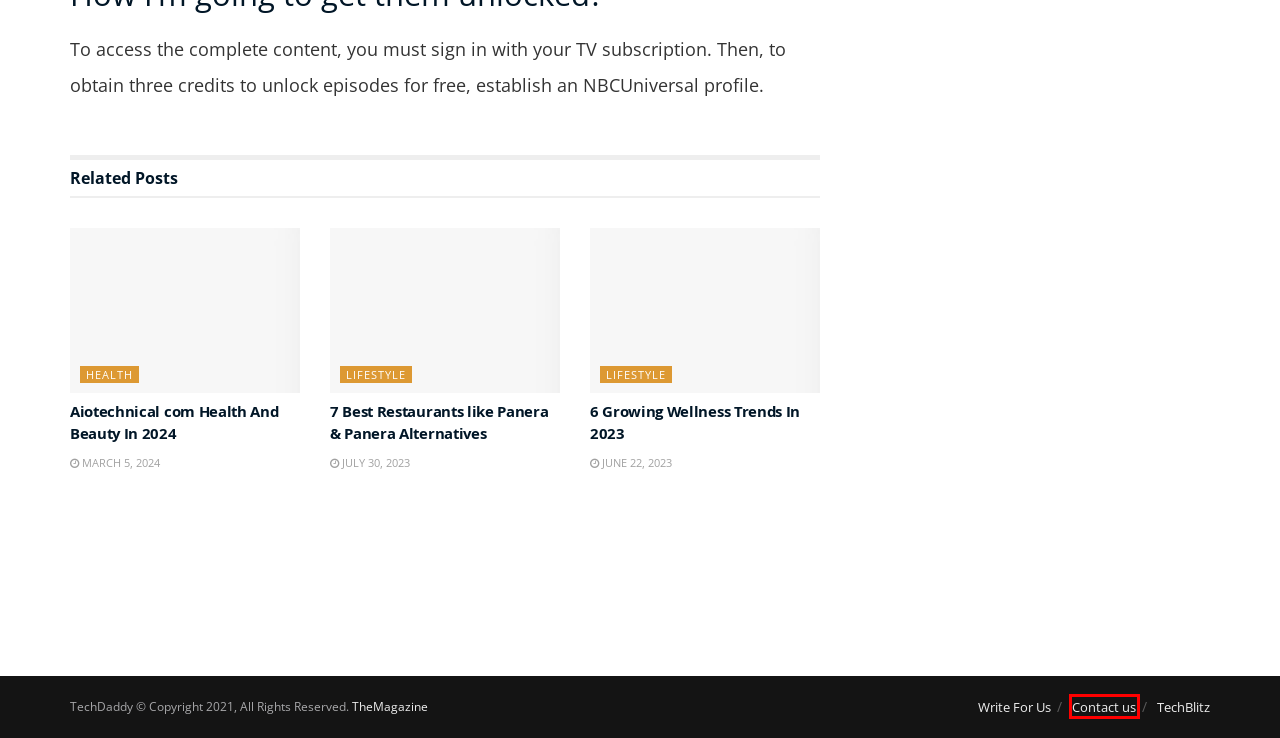Analyze the screenshot of a webpage with a red bounding box and select the webpage description that most accurately describes the new page resulting from clicking the element inside the red box. Here are the candidates:
A. Aiotechnical com Health And Beauty In 2024 - TechDaddy
B. 6 Growing Wellness Trends In 2023 - TechDaddy
C. Write For Us Technology – Guest Post On Business, Digital Marketing
D. 5 Best Registry Cleaner Free For PC Windows 10 - TechDaddy
E. Travel Archives - TechDaddy
F. Contact us - TechDaddy
G. 7 Best Restaurants like Panera & Panera Alternatives - TechDaddy
H. TechBlitz - Technology and Gadget News

F